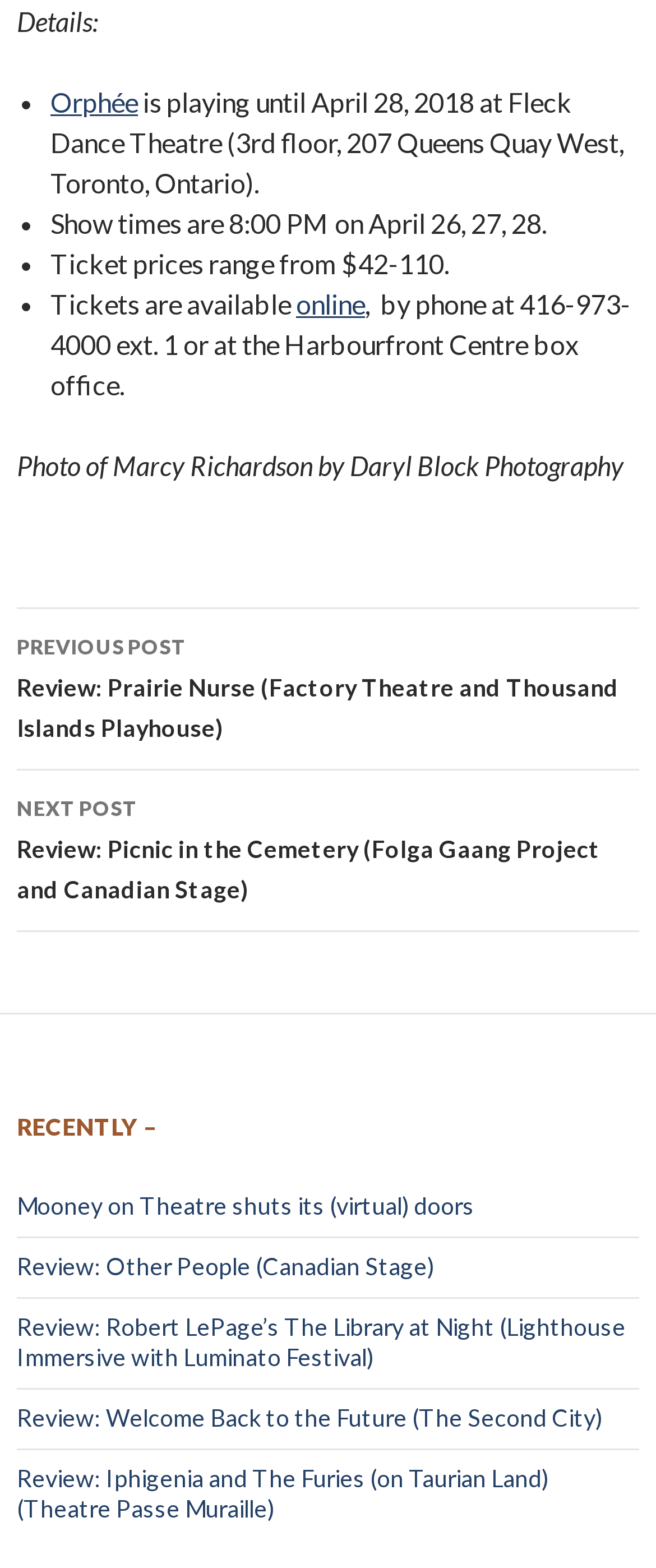From the given element description: "Orphée", find the bounding box for the UI element. Provide the coordinates as four float numbers between 0 and 1, in the order [left, top, right, bottom].

[0.077, 0.055, 0.21, 0.075]